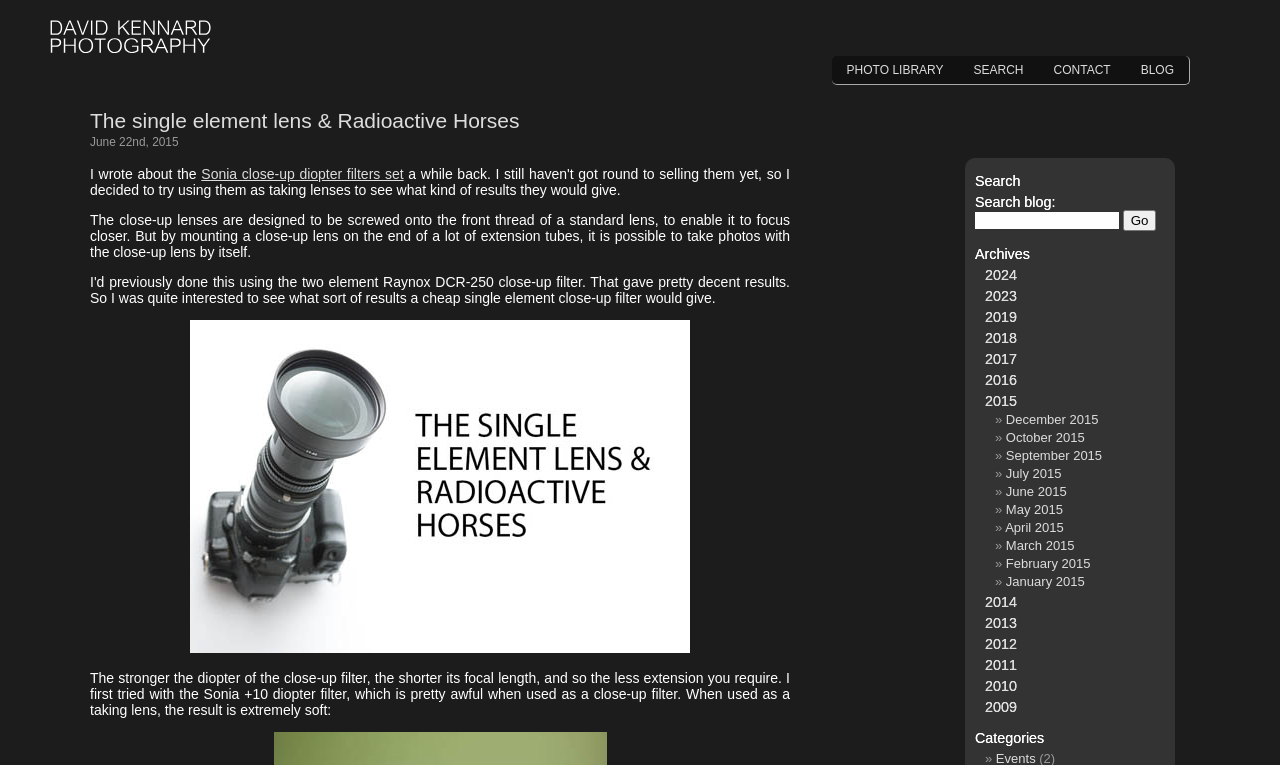Please determine the bounding box coordinates for the UI element described here. Use the format (top-left x, top-left y, bottom-right x, bottom-right y) with values bounded between 0 and 1: 2018

[0.77, 0.431, 0.794, 0.452]